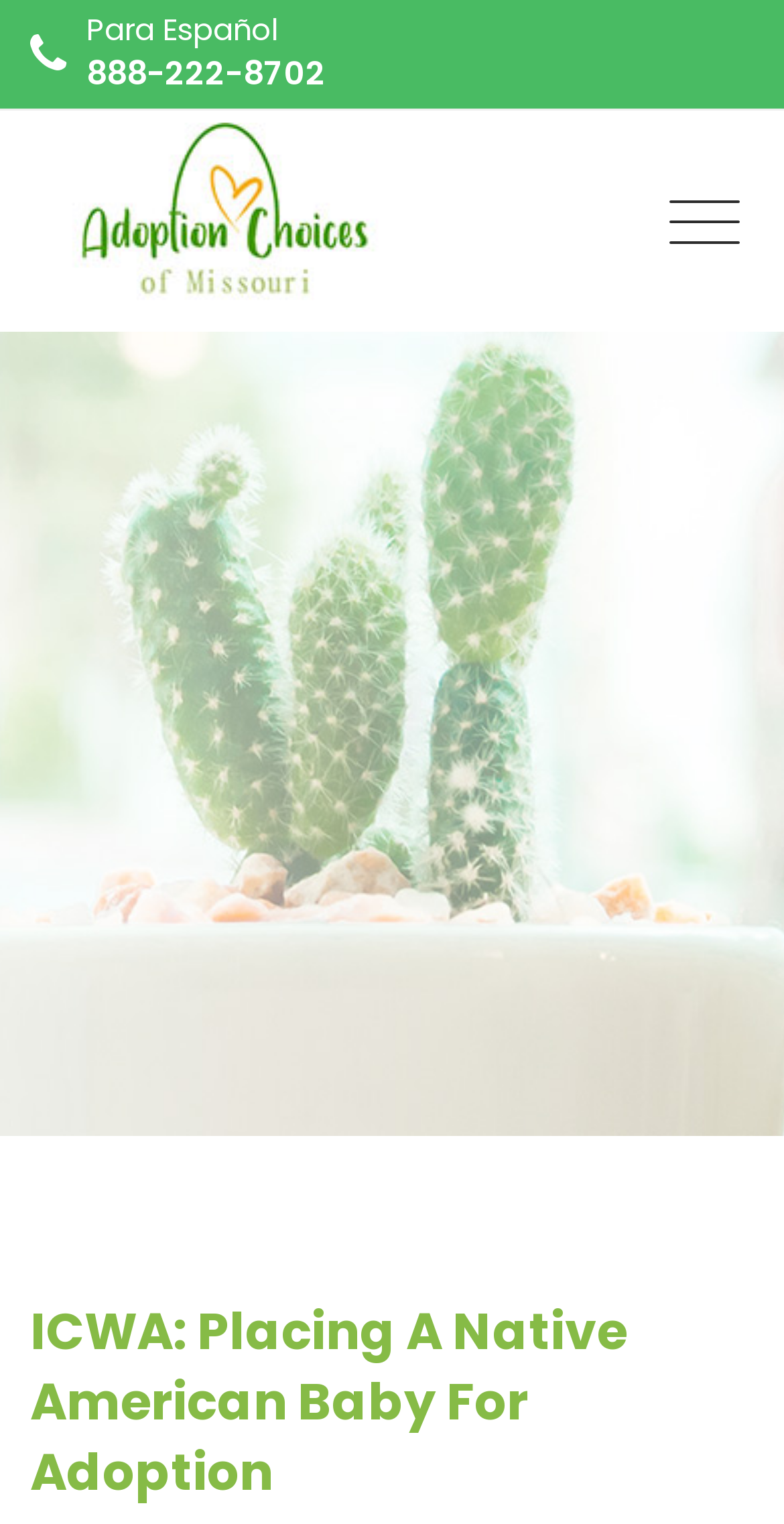Please provide the main heading of the webpage content.

ICWA: Placing A Native American Baby For Adoption